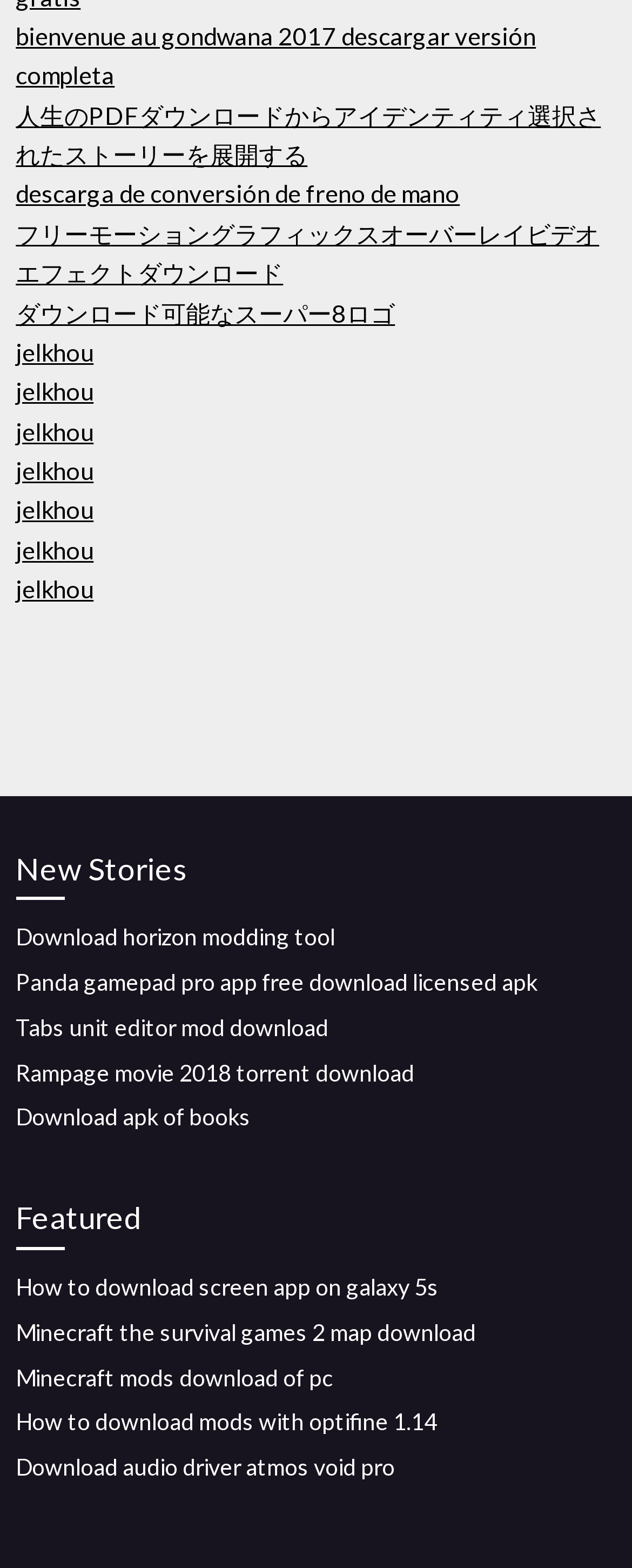Based on the provided description, "Minecraft mods download of pc", find the bounding box of the corresponding UI element in the screenshot.

[0.025, 0.869, 0.528, 0.887]